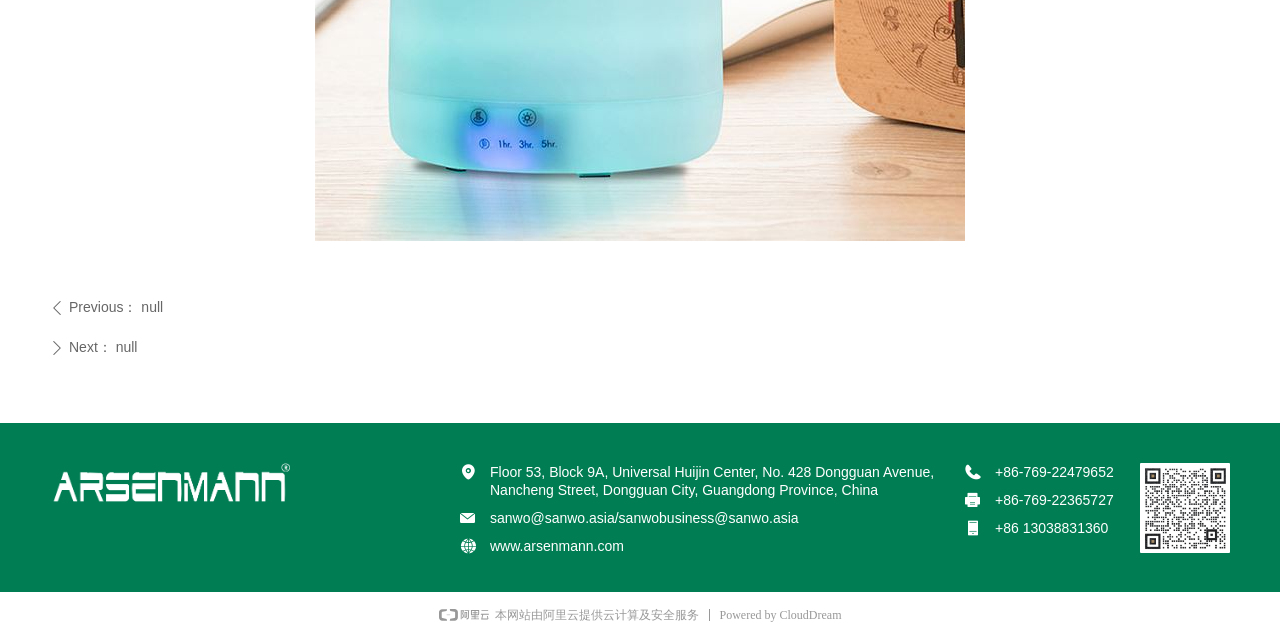Use a single word or phrase to answer the question:
What is the company's email?

sanwo@sanwo.asia/sanwobusiness@sanwo.asia